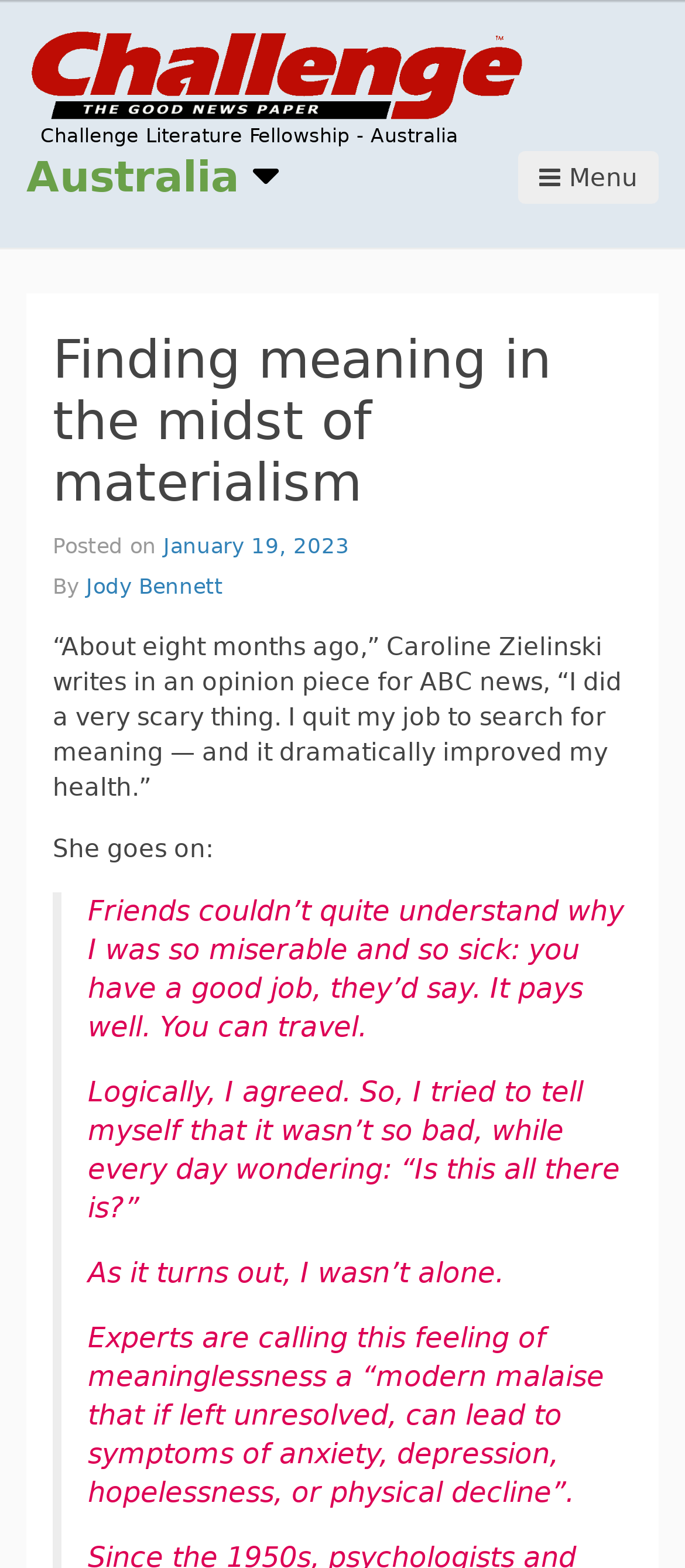Can you find the bounding box coordinates for the UI element given this description: "Menu"? Provide the coordinates as four float numbers between 0 and 1: [left, top, right, bottom].

[0.756, 0.096, 0.962, 0.13]